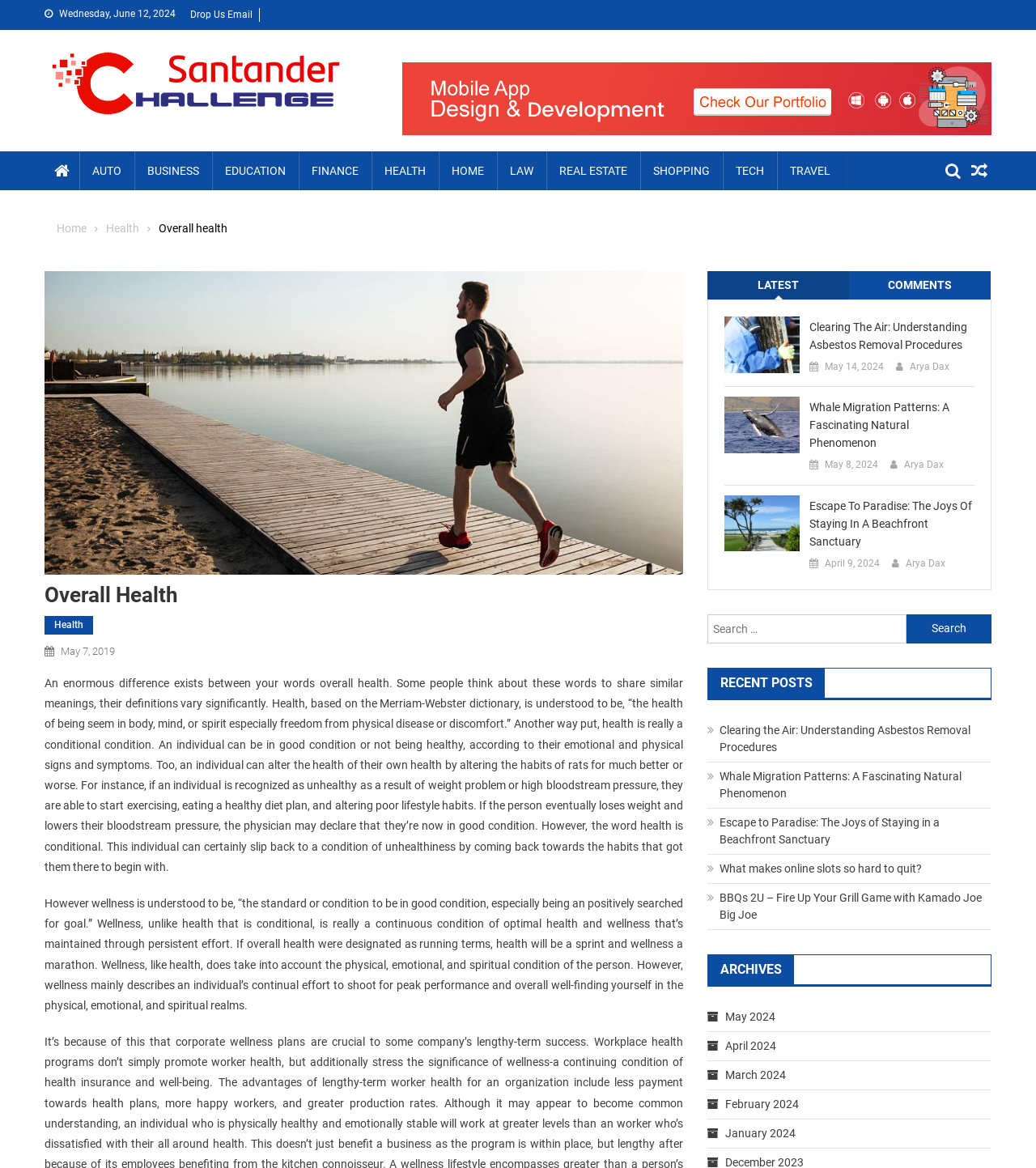What is the difference between health and wellness?
Examine the image closely and answer the question with as much detail as possible.

According to the webpage, health is understood to be a conditional condition, whereas wellness is a continuous condition of optimal health and wellness that's maintained through persistent effort. This distinction is made clear in the text, which explains that health can be achieved through changes in habits, but wellness is a ongoing process.